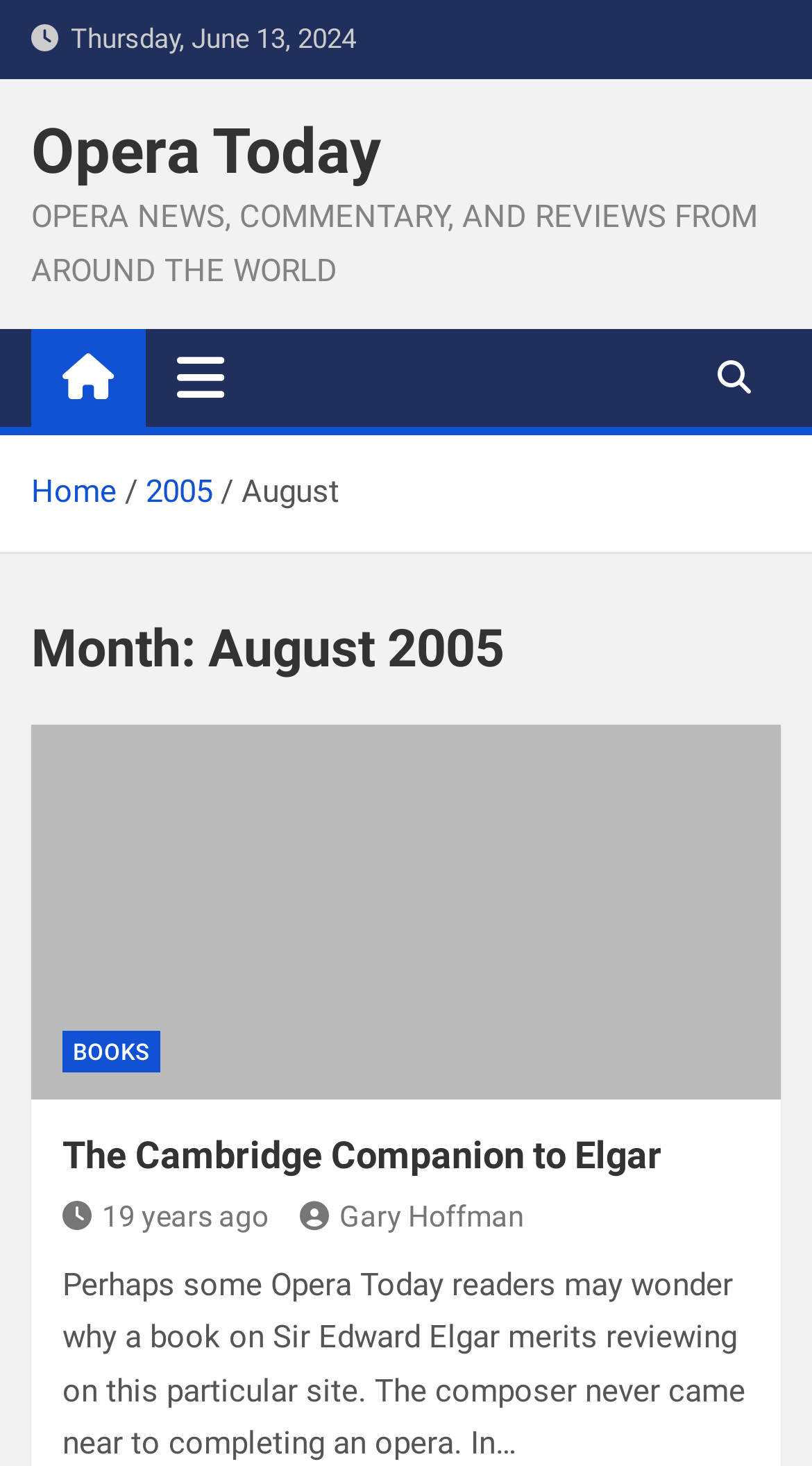Locate the headline of the webpage and generate its content.

Month: August 2005